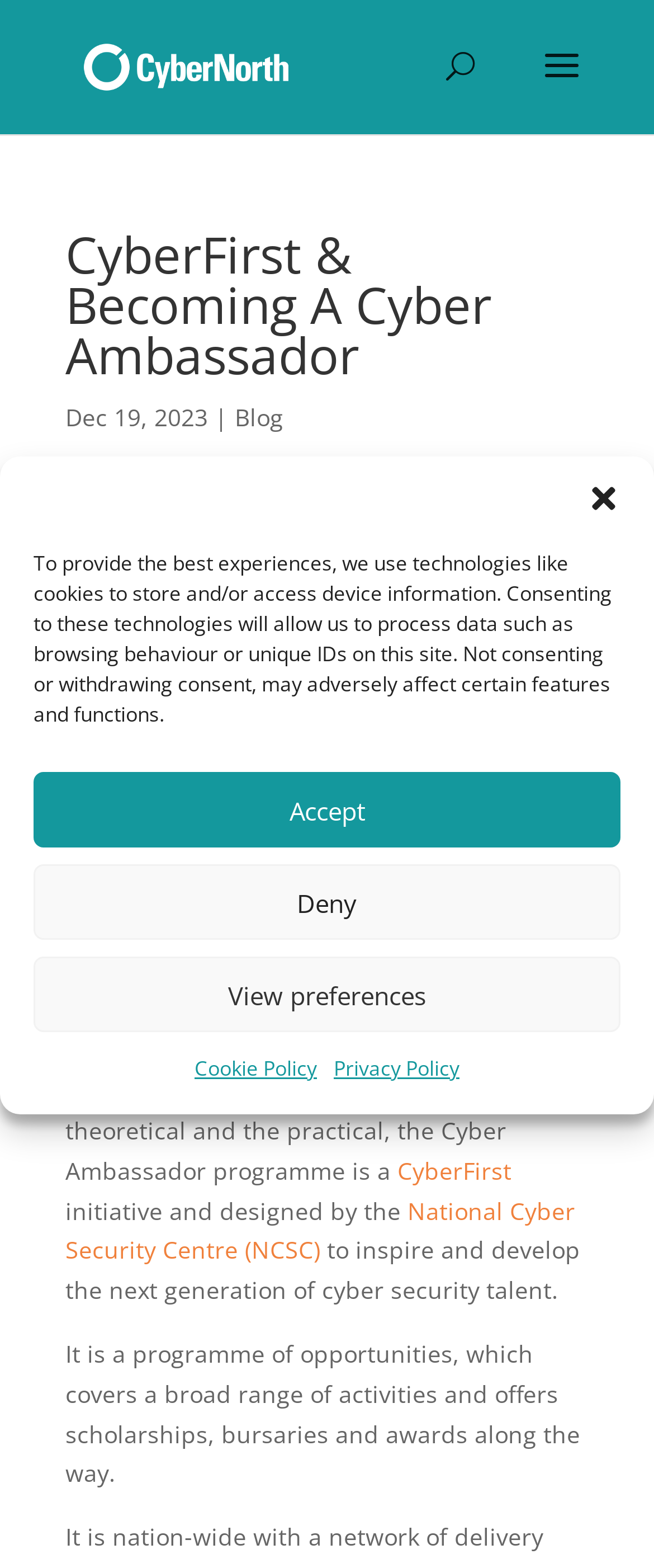Please indicate the bounding box coordinates for the clickable area to complete the following task: "Visit CyberNorth website". The coordinates should be specified as four float numbers between 0 and 1, i.e., [left, top, right, bottom].

[0.11, 0.031, 0.46, 0.051]